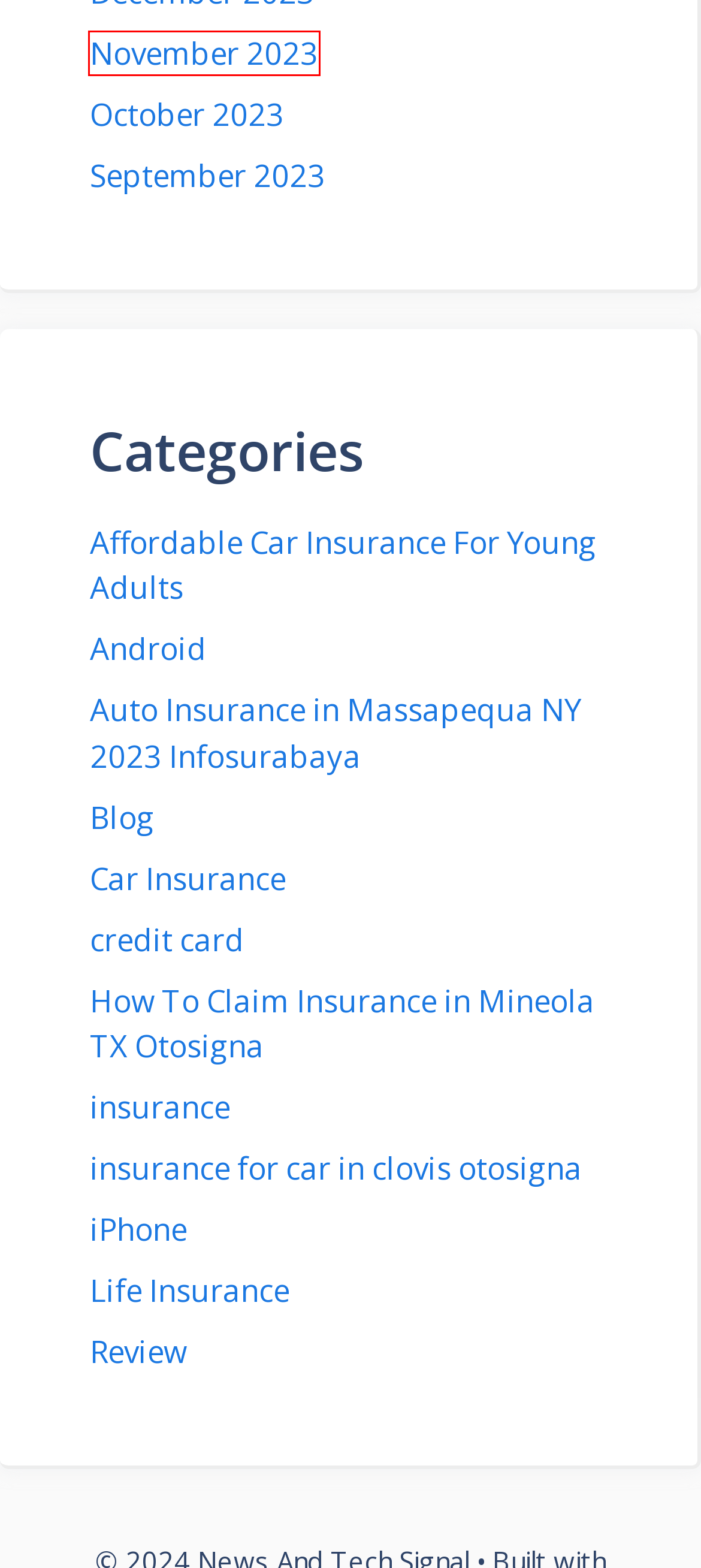Examine the screenshot of the webpage, noting the red bounding box around a UI element. Pick the webpage description that best matches the new page after the element in the red bounding box is clicked. Here are the candidates:
A. Auto Insurance in Massapequa NY 2023 Infosurabaya Archives | News And Tech Signal
B. Blog Archives | News And Tech Signal
C. Android Archives | News And Tech Signal
D. How To Claim Insurance in Mineola TX Otosigna Archives | News And Tech Signal
E. November 2023 | News And Tech Signal
F. insurance for car in clovis otosigna Archives | News And Tech Signal
G. October 2023 | News And Tech Signal
H. iPhone Archives | News And Tech Signal

E